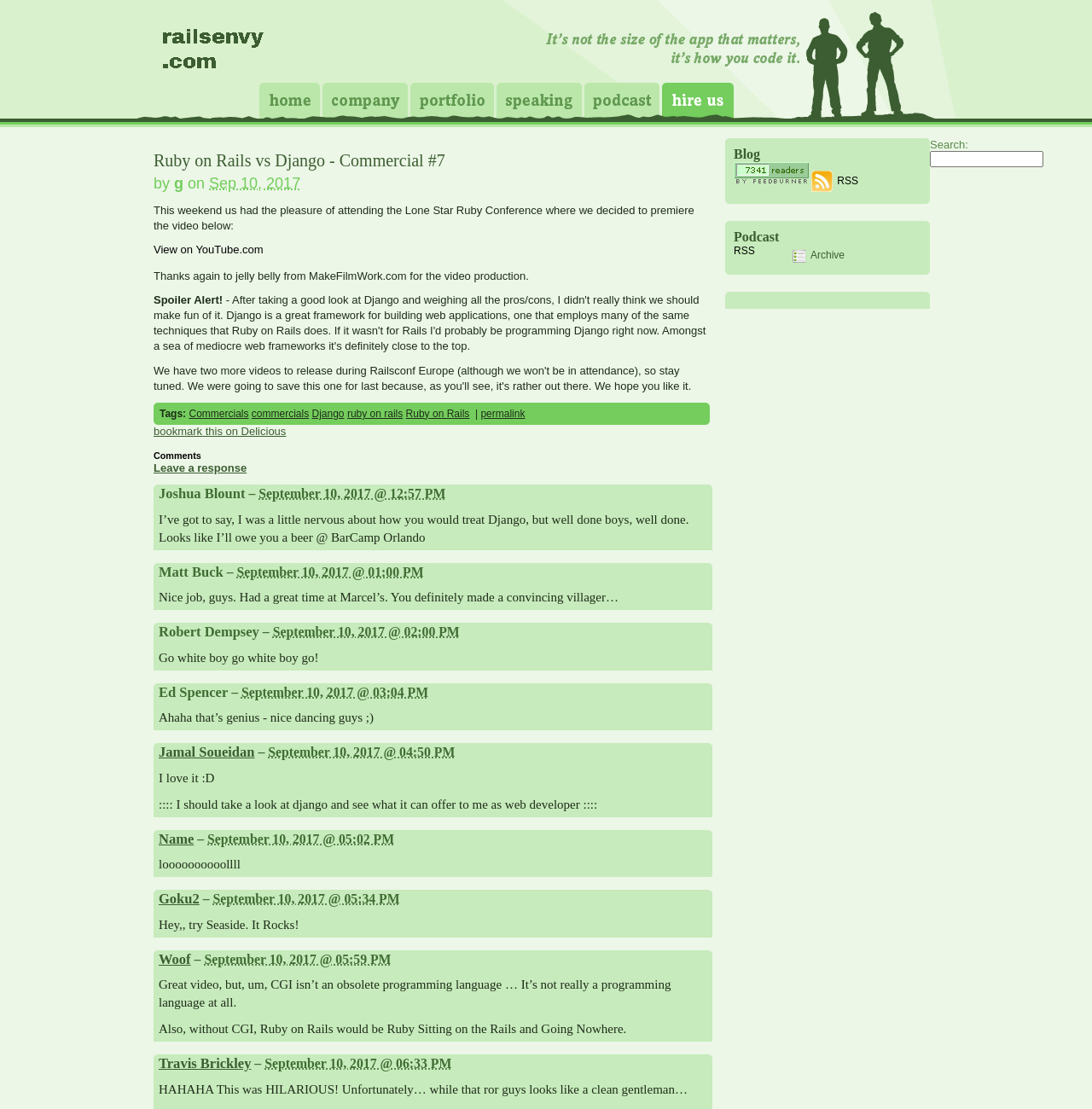Pinpoint the bounding box coordinates of the area that should be clicked to complete the following instruction: "Read about Company News". The coordinates must be given as four float numbers between 0 and 1, i.e., [left, top, right, bottom].

None